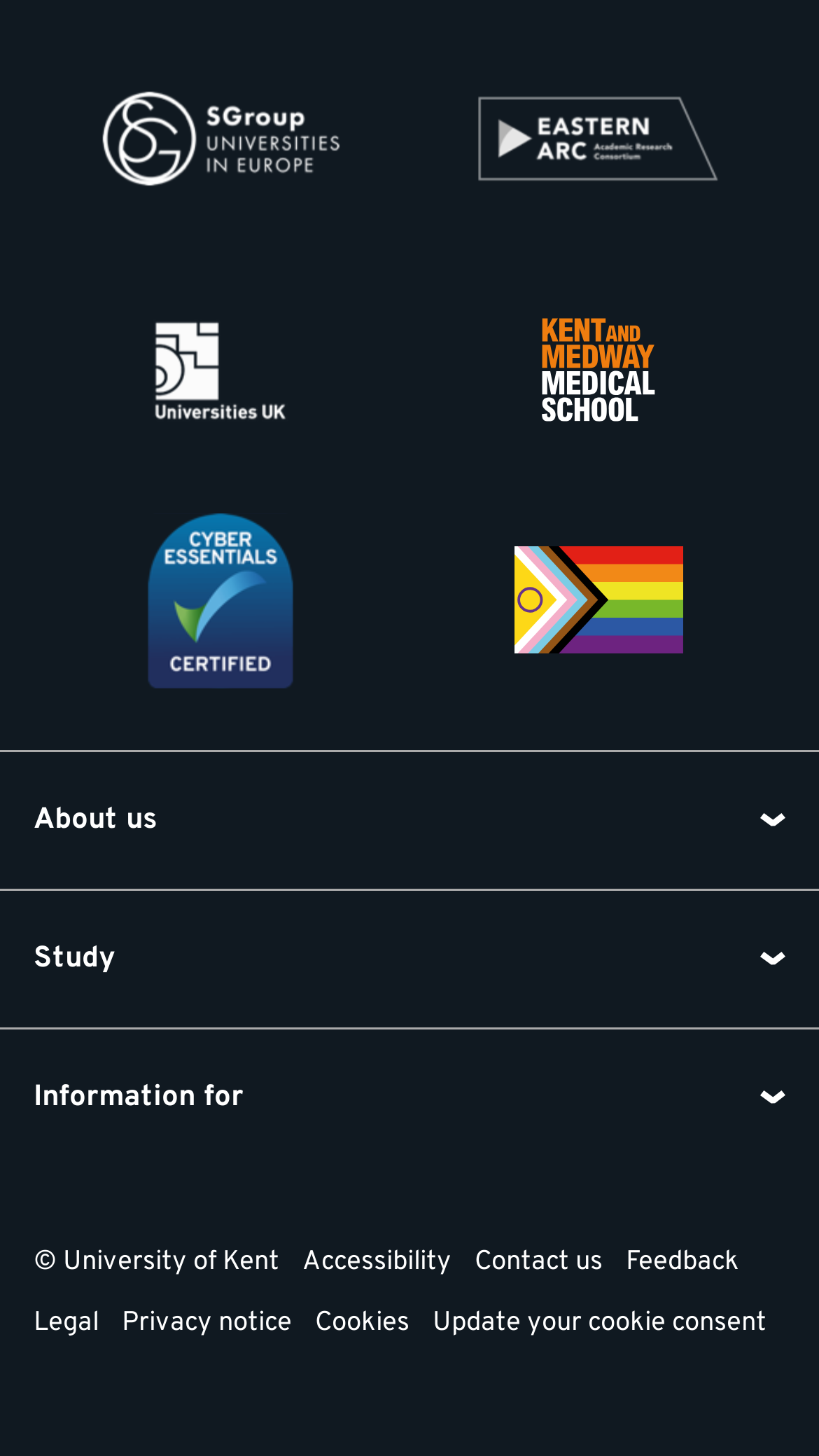Please indicate the bounding box coordinates of the element's region to be clicked to achieve the instruction: "Click on SGroup European Universities Network". Provide the coordinates as four float numbers between 0 and 1, i.e., [left, top, right, bottom].

[0.077, 0.015, 0.462, 0.174]